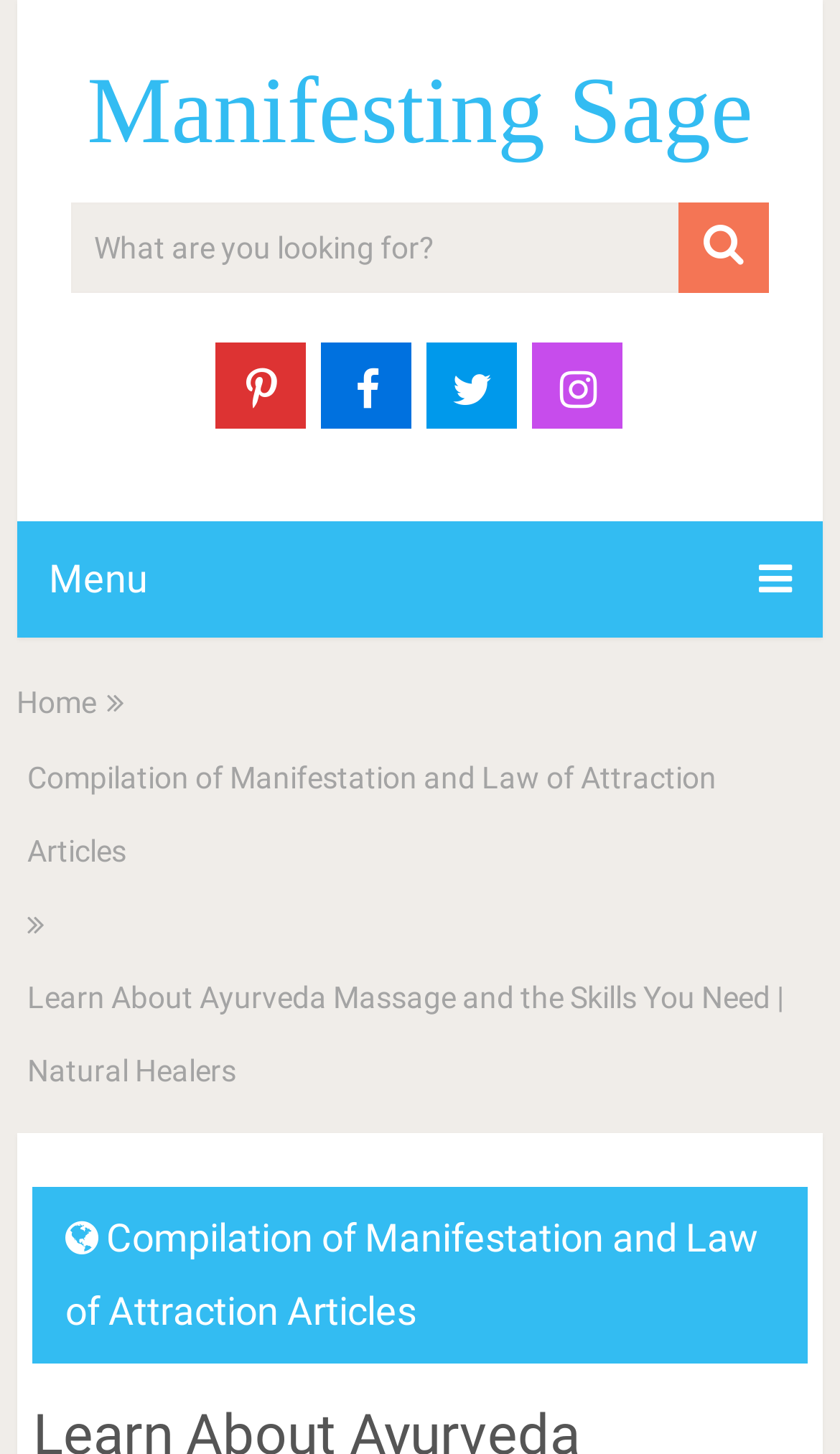What is the search box placeholder text?
Provide a well-explained and detailed answer to the question.

I found the search box placeholder text by looking at the search box element, which has a bounding box at [0.084, 0.139, 0.916, 0.201] and contains the text 'What are you looking for?'.